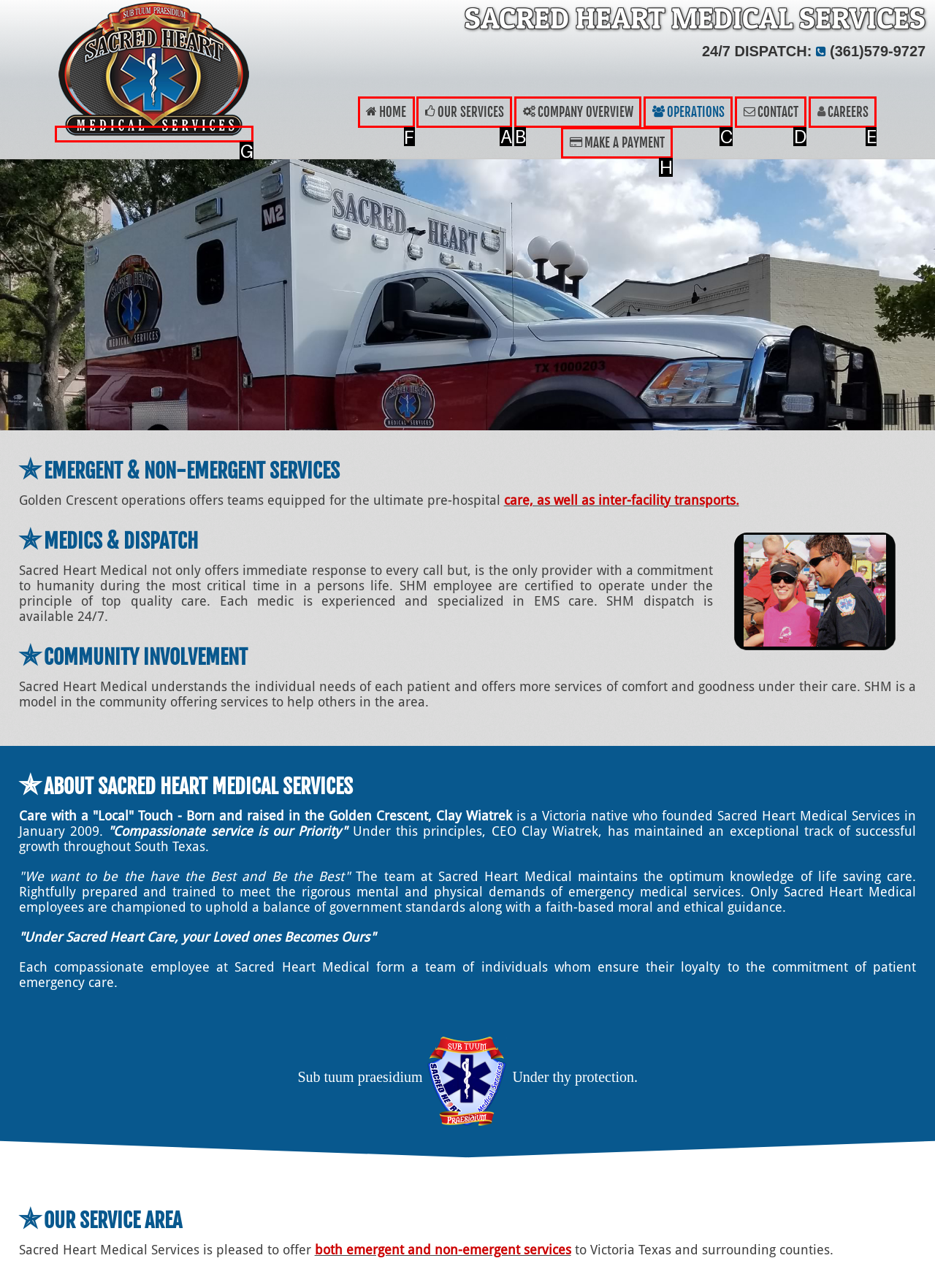Indicate which HTML element you need to click to complete the task: Click HOME. Provide the letter of the selected option directly.

F